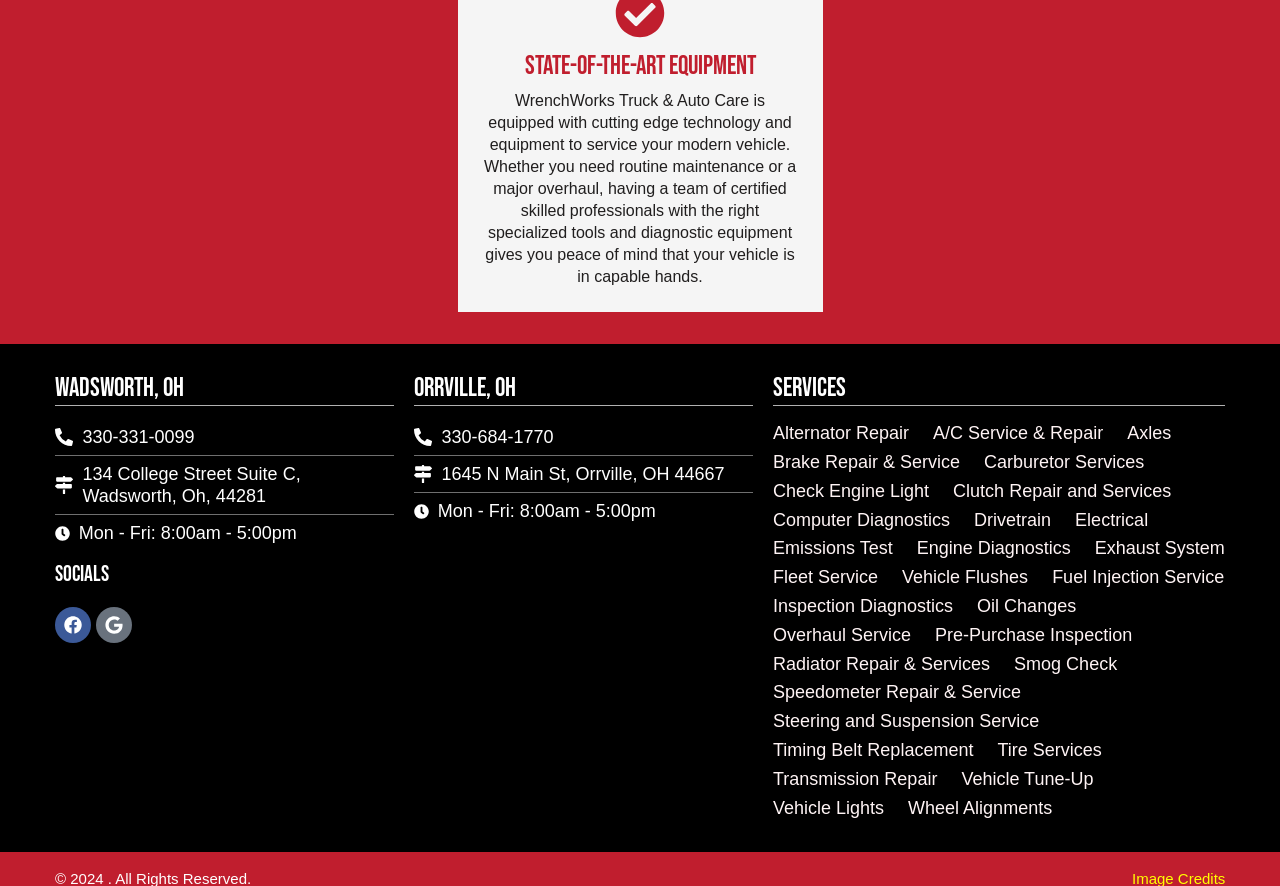Give the bounding box coordinates for the element described by: "Facebook".

[0.043, 0.685, 0.071, 0.726]